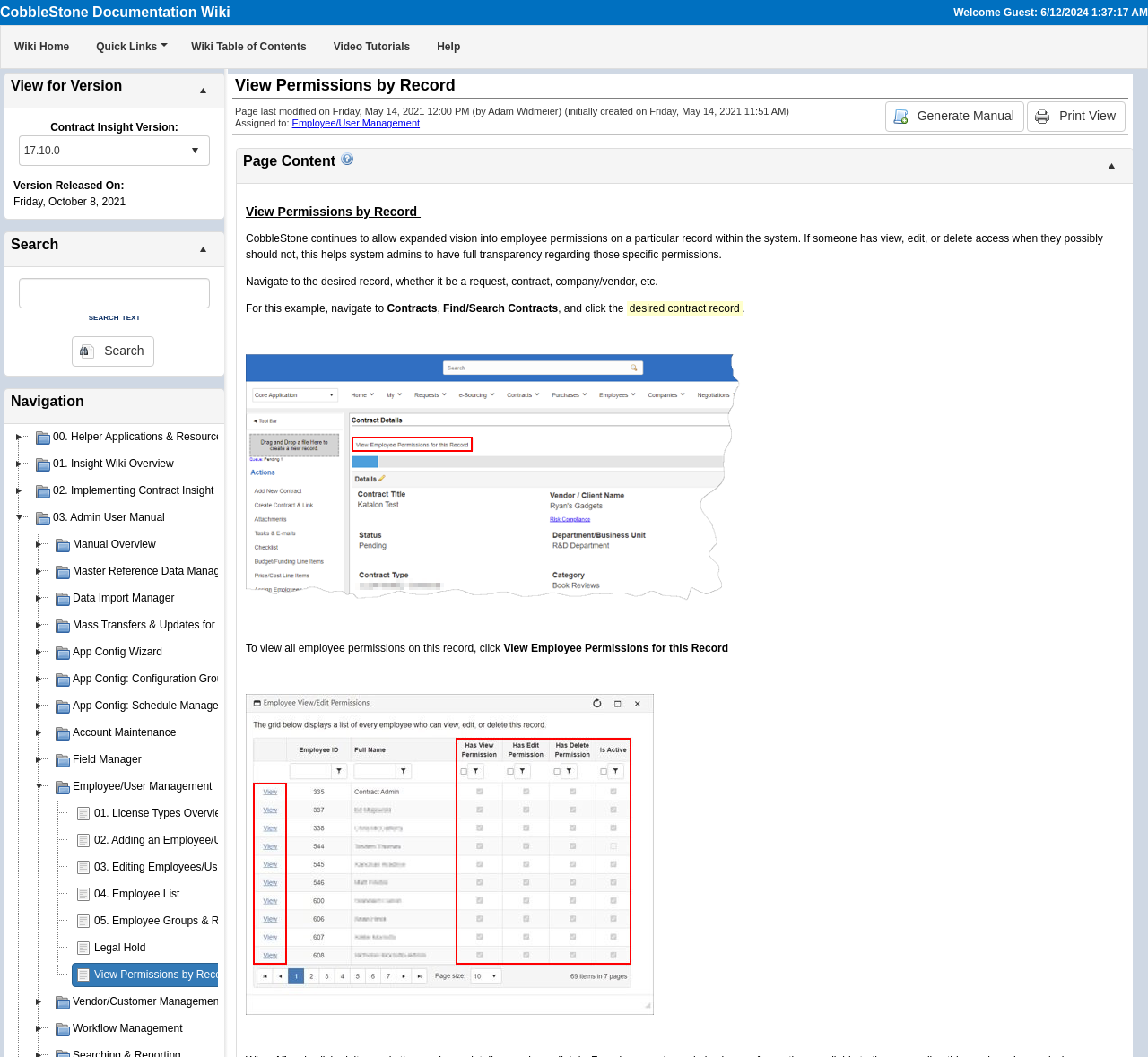Please determine the bounding box coordinates of the clickable area required to carry out the following instruction: "Select a version from the combobox". The coordinates must be four float numbers between 0 and 1, represented as [left, top, right, bottom].

[0.021, 0.134, 0.154, 0.151]